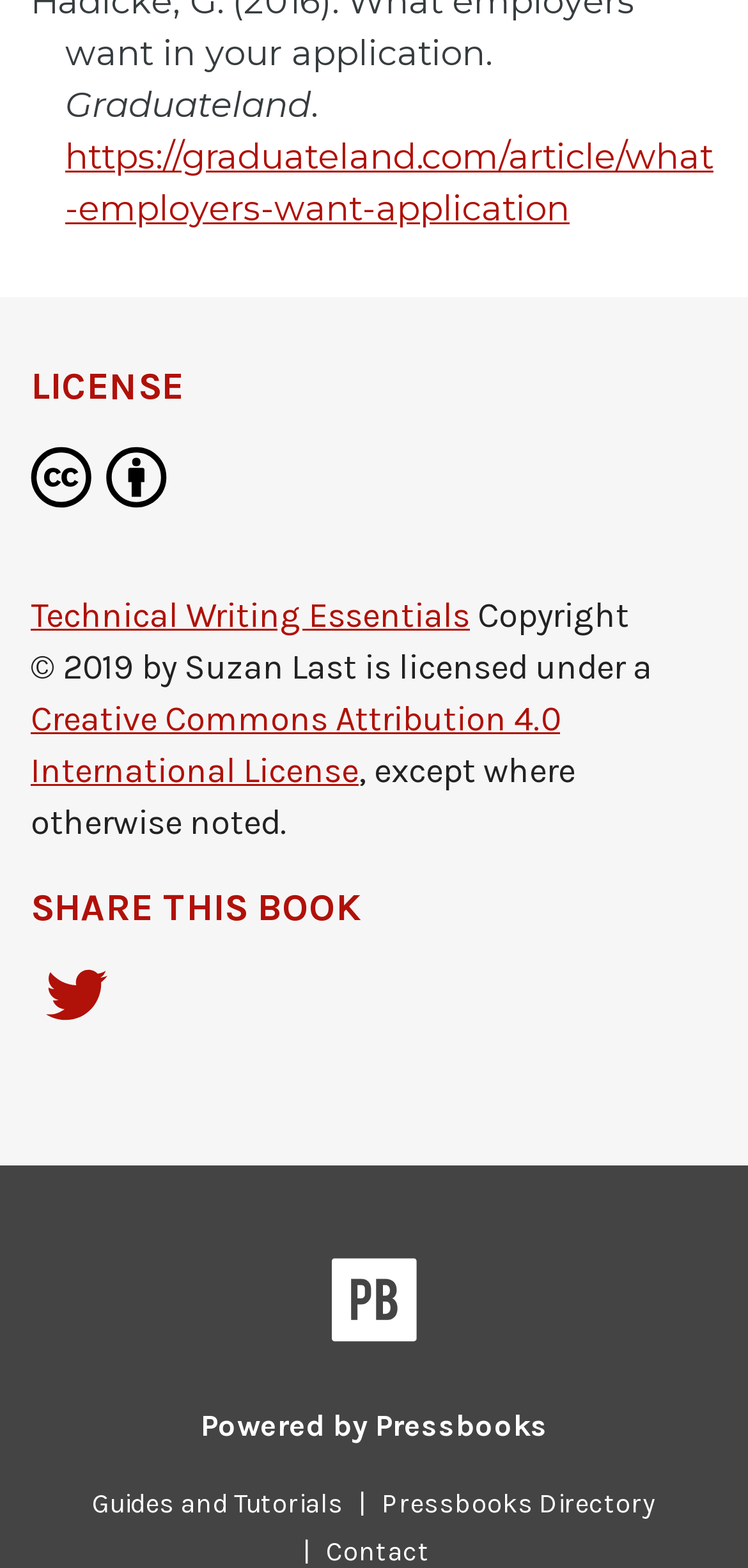What license is this book under?
Refer to the image and answer the question using a single word or phrase.

Creative Commons Attribution 4.0 International License